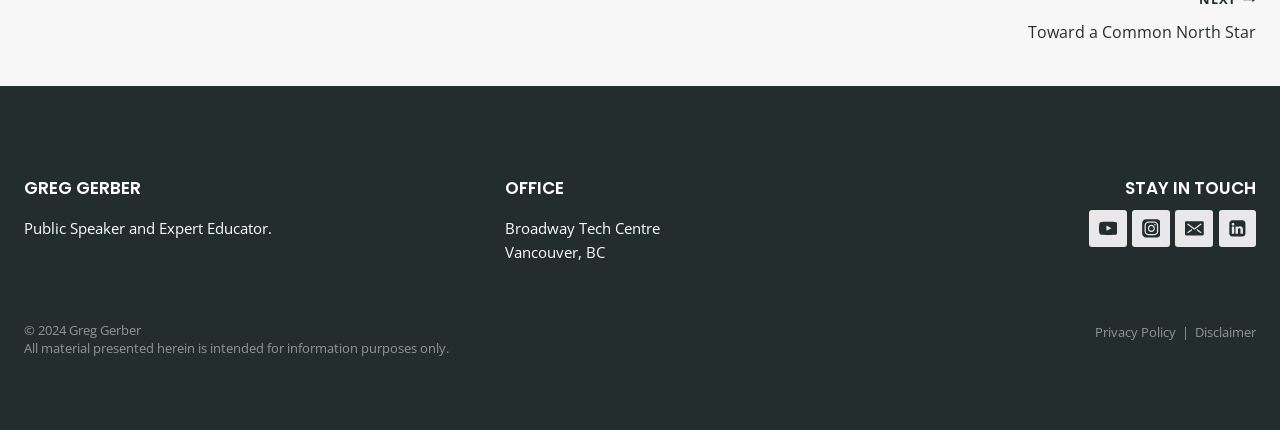How many social media links are available?
Examine the image and give a concise answer in one word or a short phrase.

4